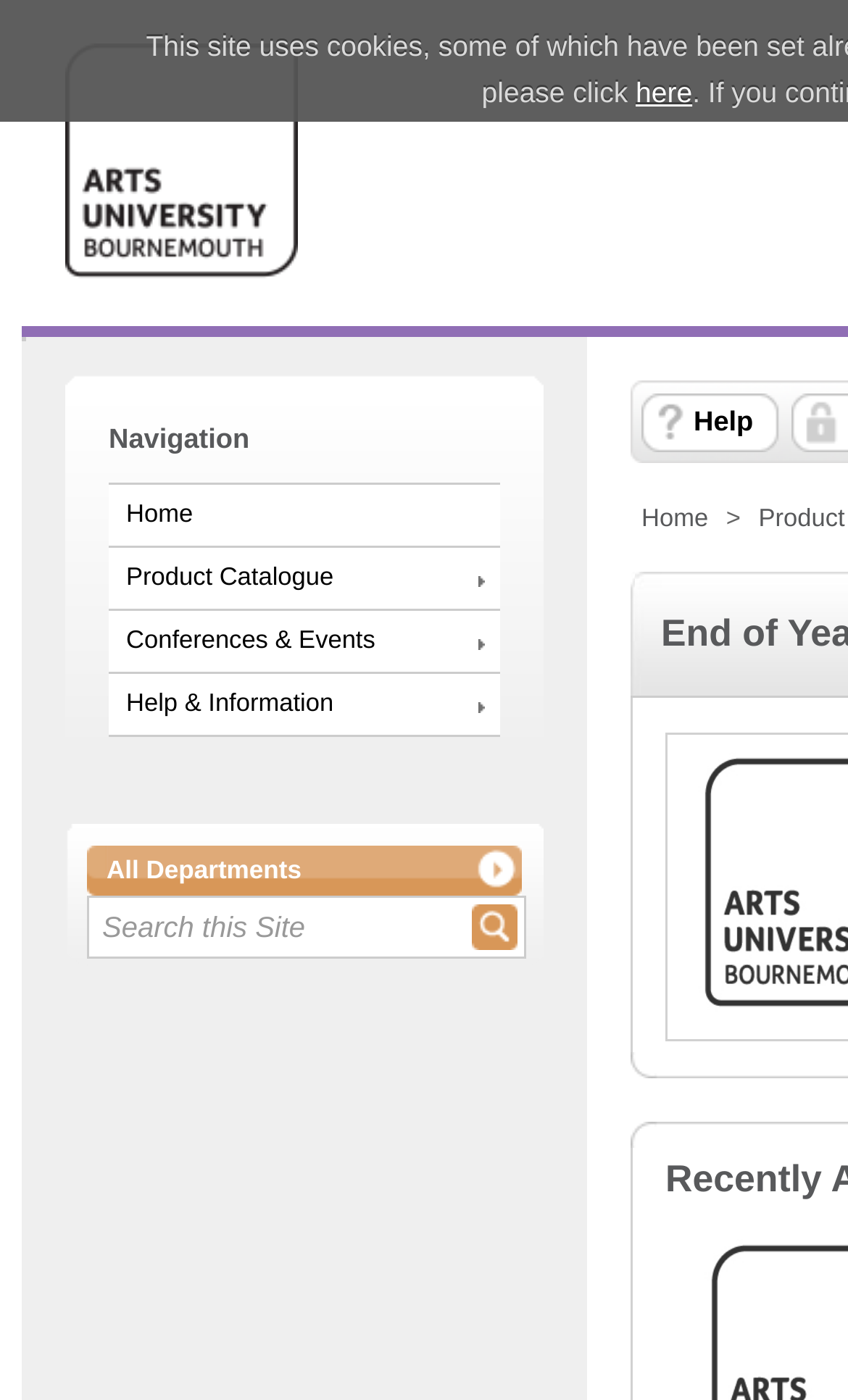Respond to the following question using a concise word or phrase: 
What is the alternative text for the image?

AUB Logo